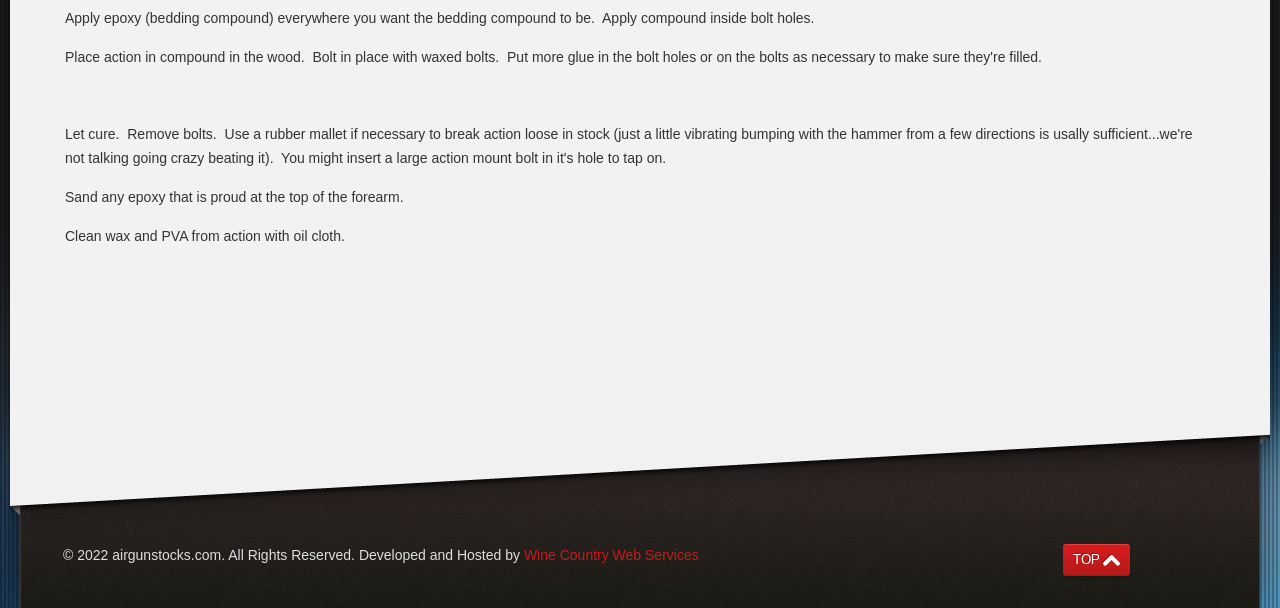What is the function of the link at the bottom right corner?
Using the information presented in the image, please offer a detailed response to the question.

The link at the bottom right corner of the webpage has an arrow icon pointing upwards, which is a common symbol for 'go to top' or 'back to top', indicating that clicking on this link will take the user back to the top of the webpage.